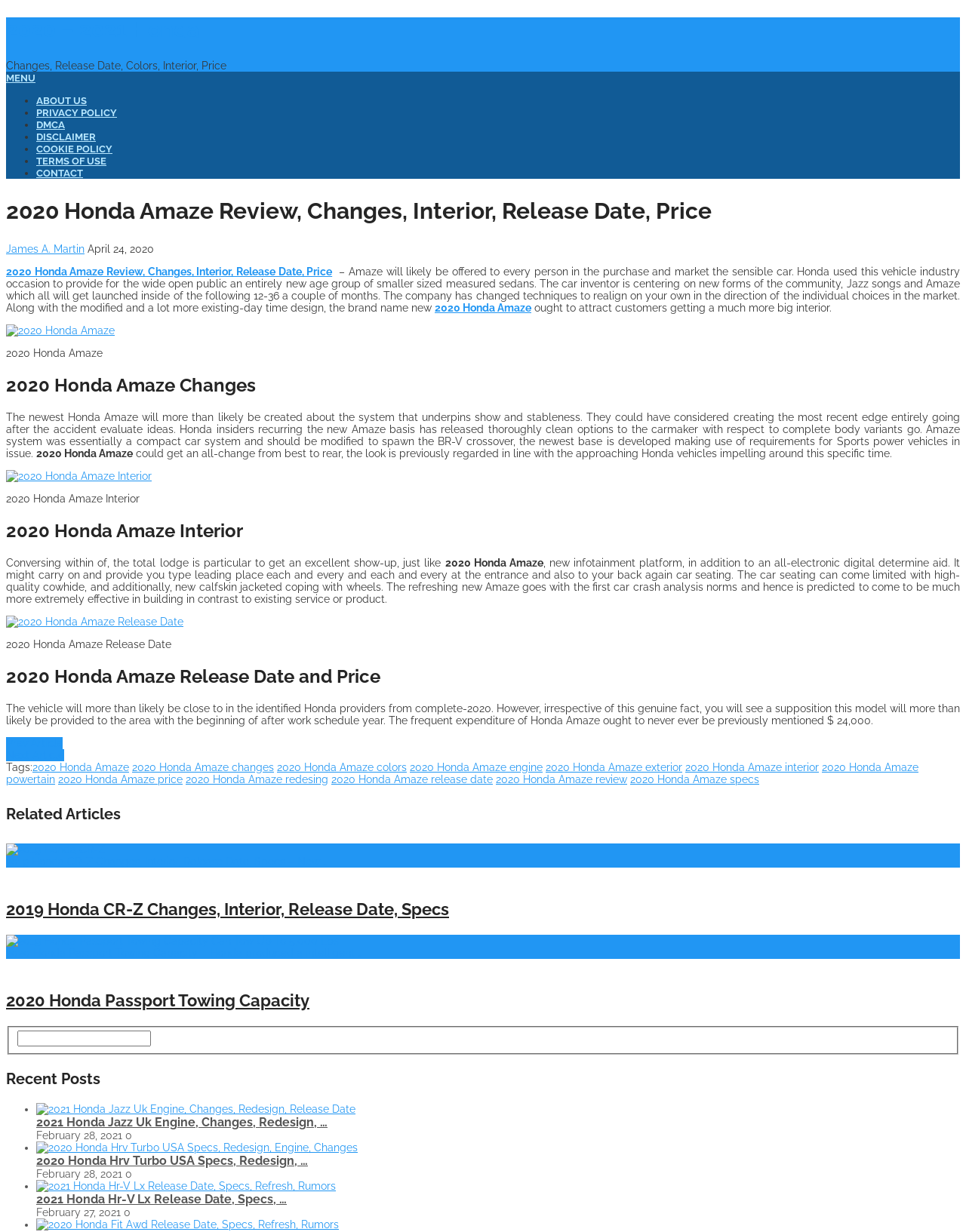Refer to the image and answer the question with as much detail as possible: What is the expected release date of the 2020 Honda Amaze?

I found the answer by reading the text 'The vehicle will more than likely be close to in the identified Honda providers from complete-2020.' which is located in the section '2020 Honda Amaze Release Date and Price'.